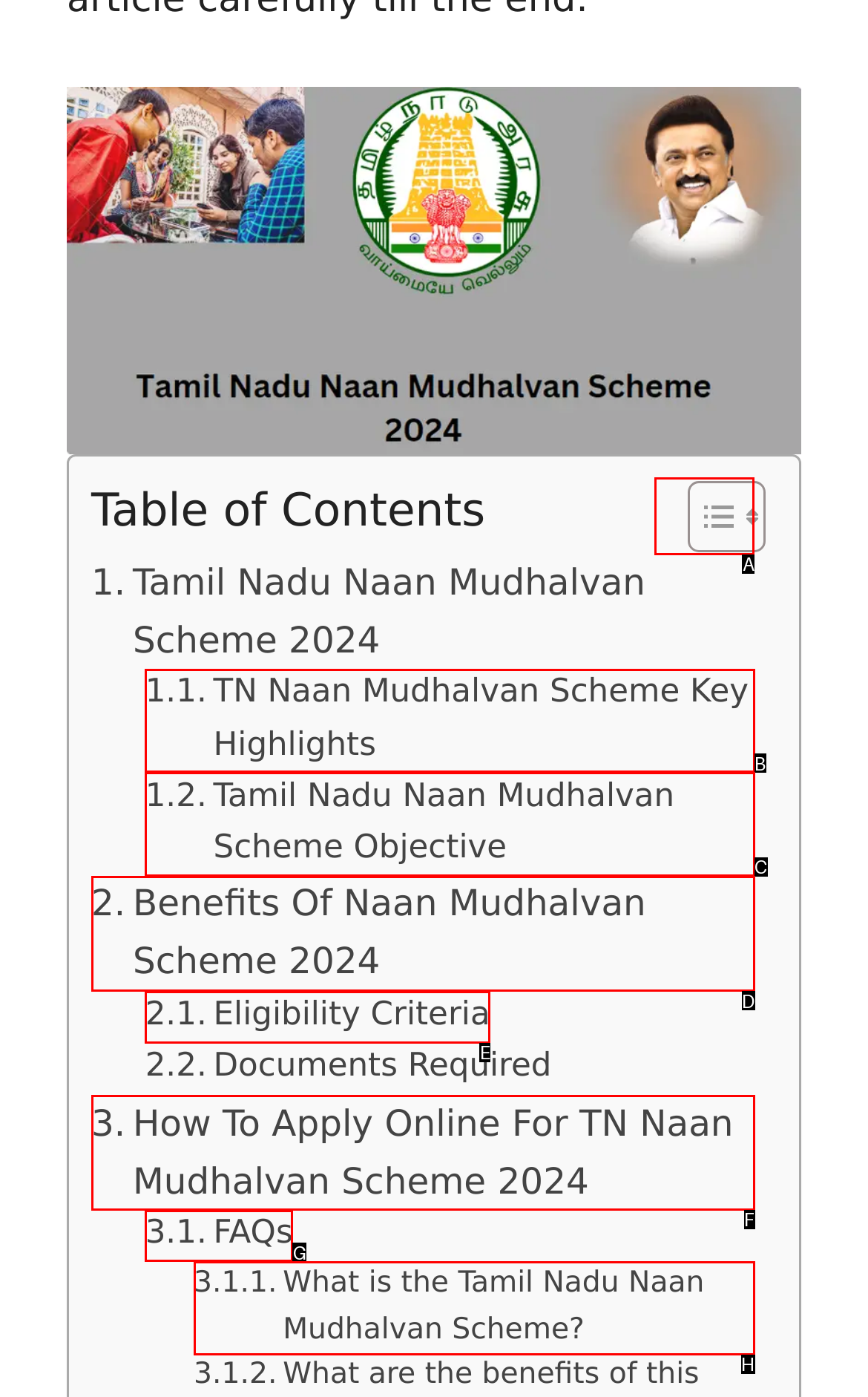Determine the correct UI element to click for this instruction: Toggle table of content. Respond with the letter of the chosen element.

A